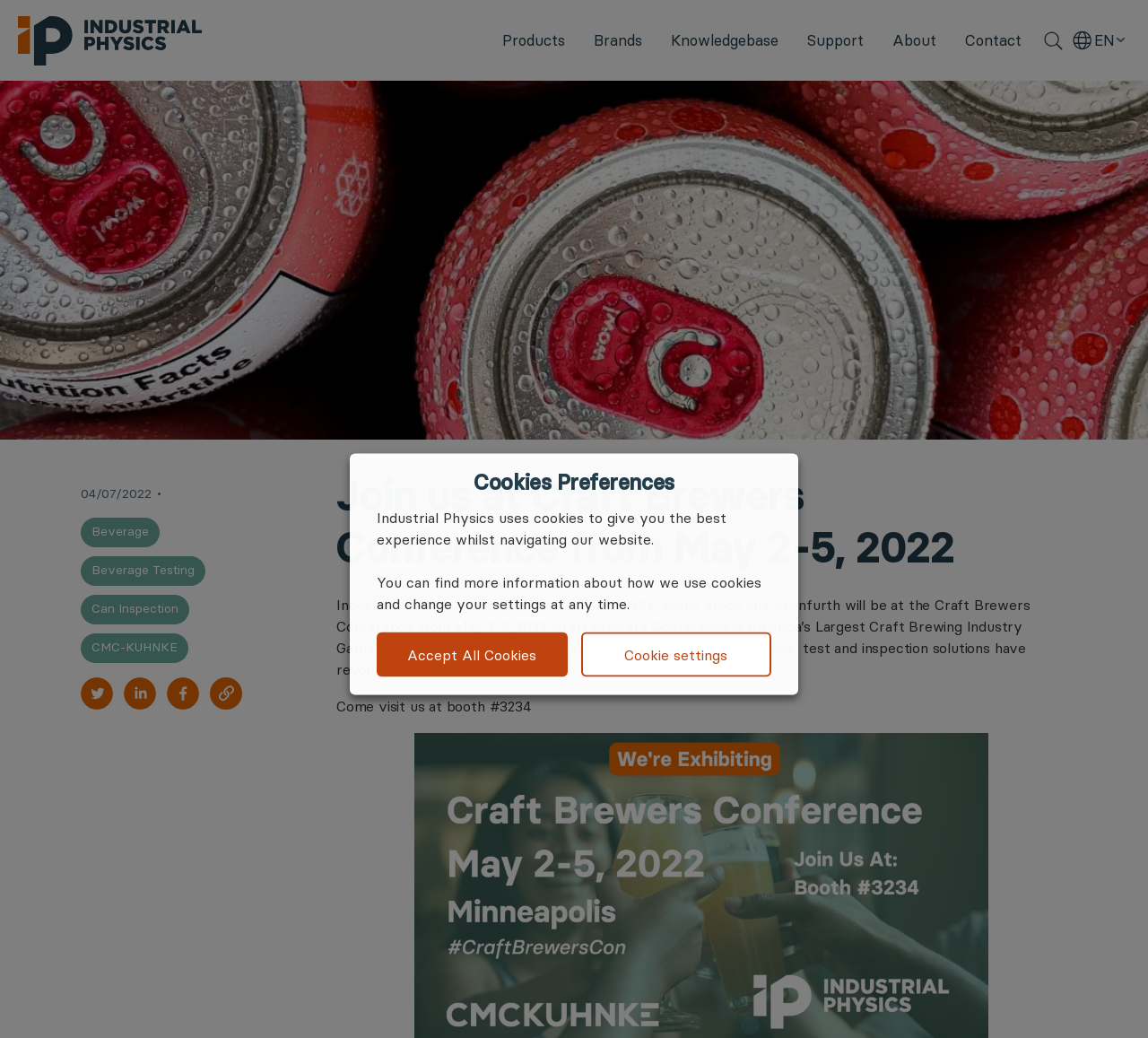Please provide the bounding box coordinates for the element that needs to be clicked to perform the instruction: "Click the Products link". The coordinates must consist of four float numbers between 0 and 1, formatted as [left, top, right, bottom].

[0.425, 0.021, 0.505, 0.057]